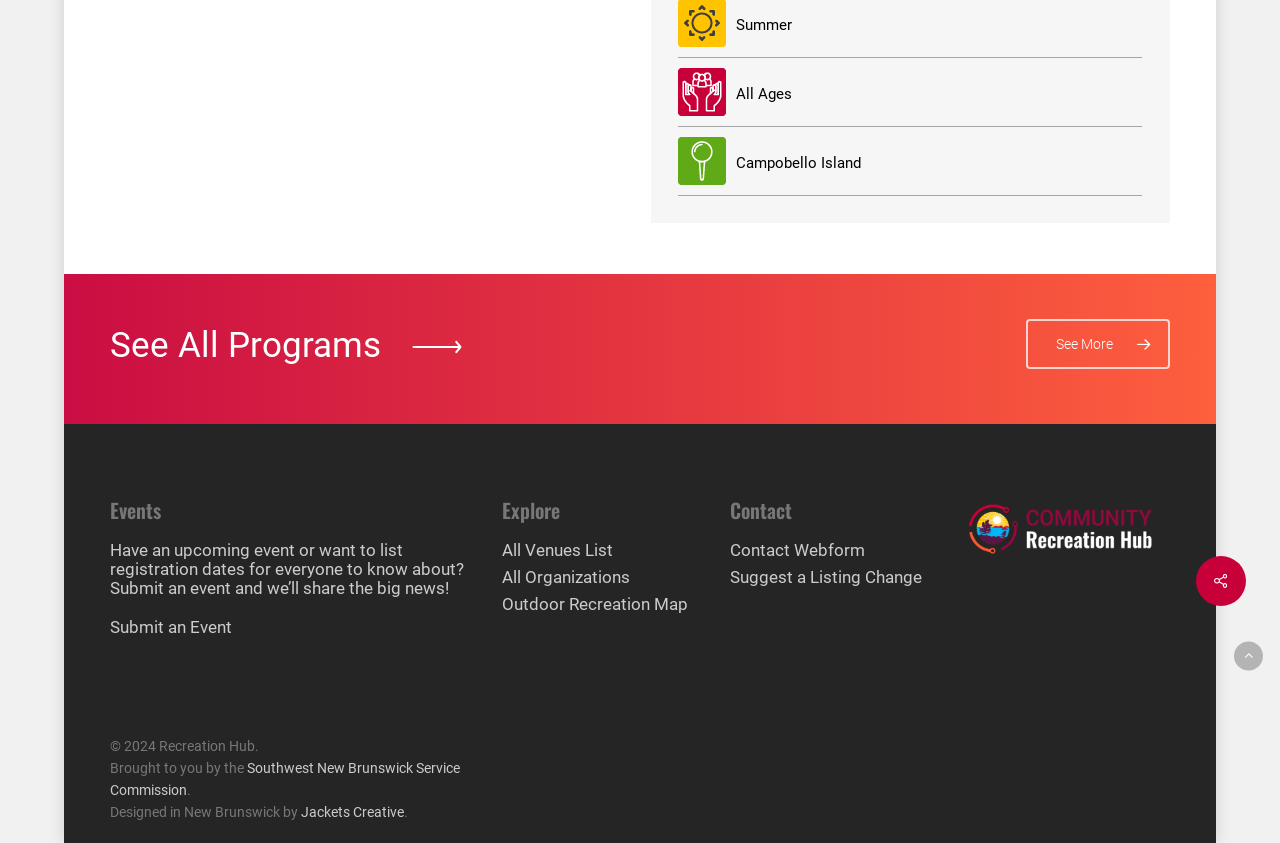Locate the bounding box of the UI element described by: "Jackets Creative" in the given webpage screenshot.

[0.235, 0.954, 0.316, 0.973]